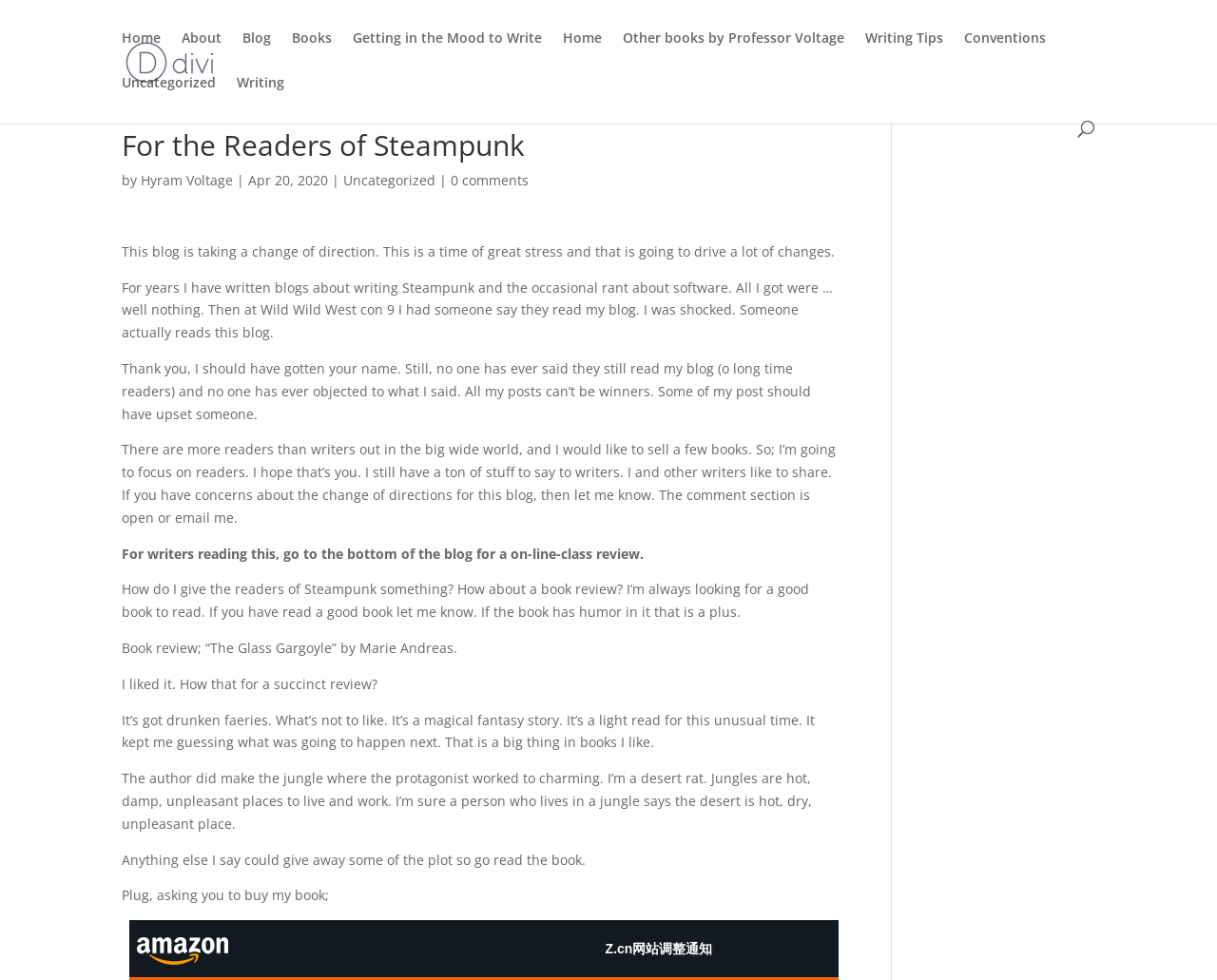Specify the bounding box coordinates of the region I need to click to perform the following instruction: "Search for something". The coordinates must be four float numbers in the range of 0 to 1, i.e., [left, top, right, bottom].

[0.1, 0.0, 0.9, 0.001]